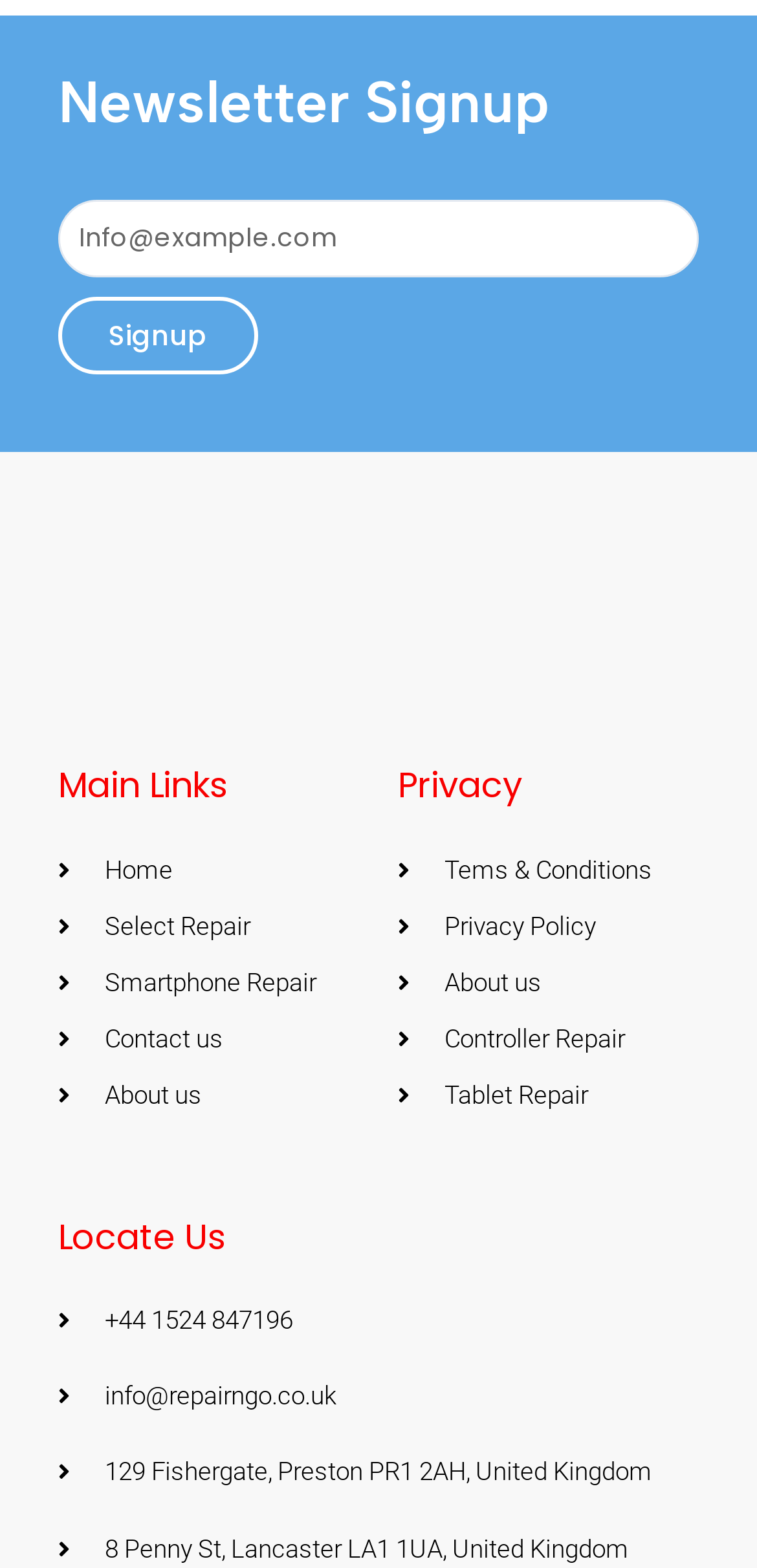Identify the bounding box coordinates for the element you need to click to achieve the following task: "Go to the home page". Provide the bounding box coordinates as four float numbers between 0 and 1, in the form [left, top, right, bottom].

[0.077, 0.54, 0.474, 0.57]